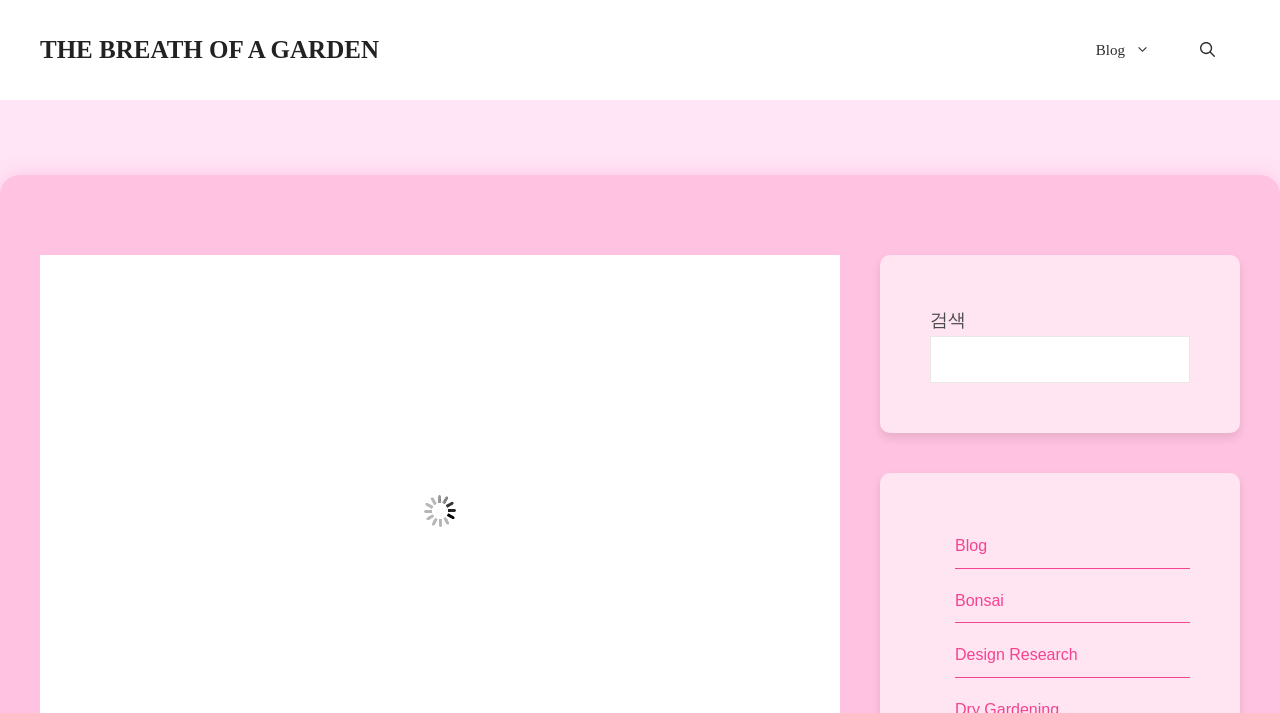Respond to the question below with a single word or phrase:
What is the name of the website?

THE BREATH OF A GARDEN